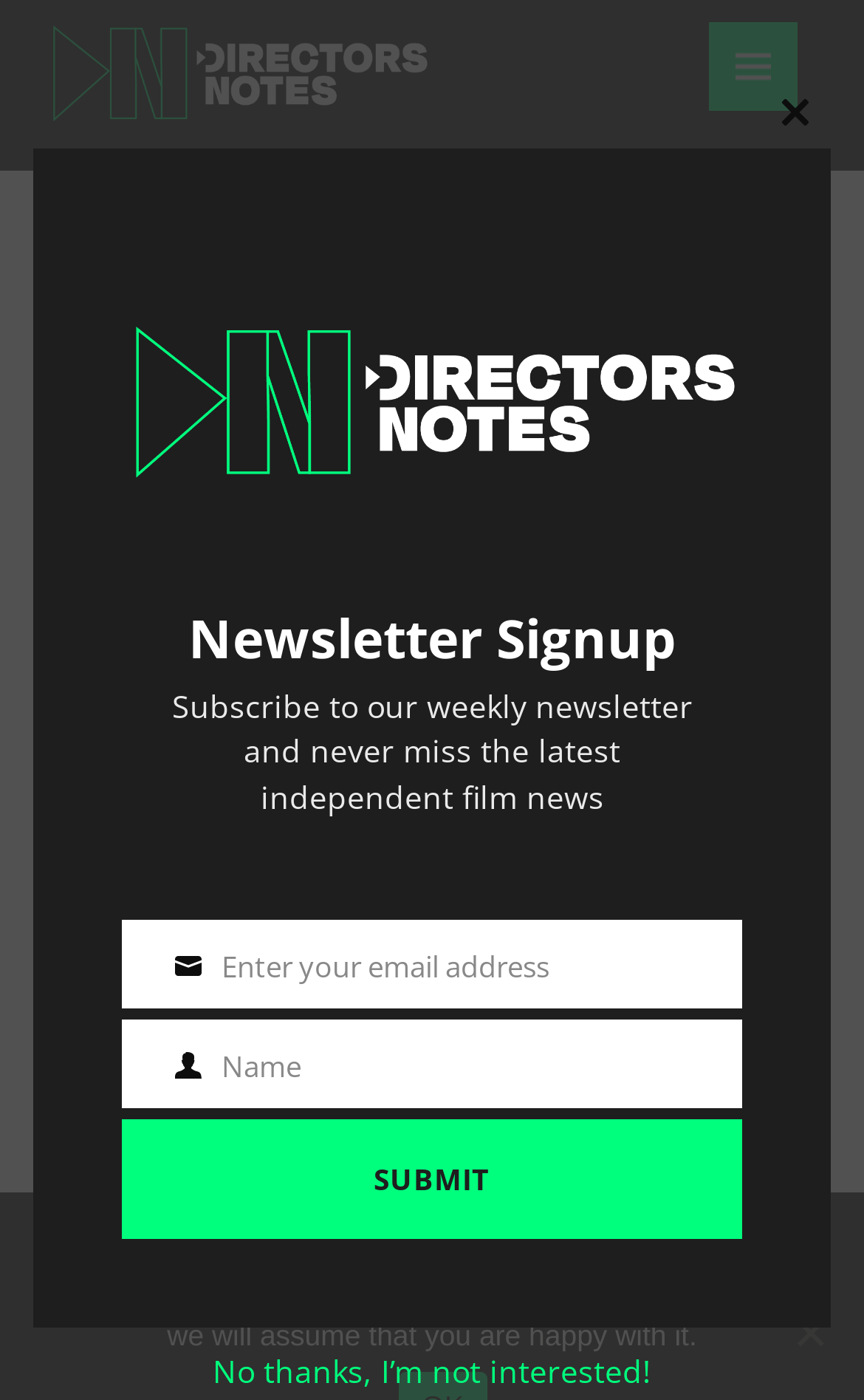Specify the bounding box coordinates of the region I need to click to perform the following instruction: "Click on Directors Notes". The coordinates must be four float numbers in the range of 0 to 1, i.e., [left, top, right, bottom].

[0.051, 0.016, 0.5, 0.09]